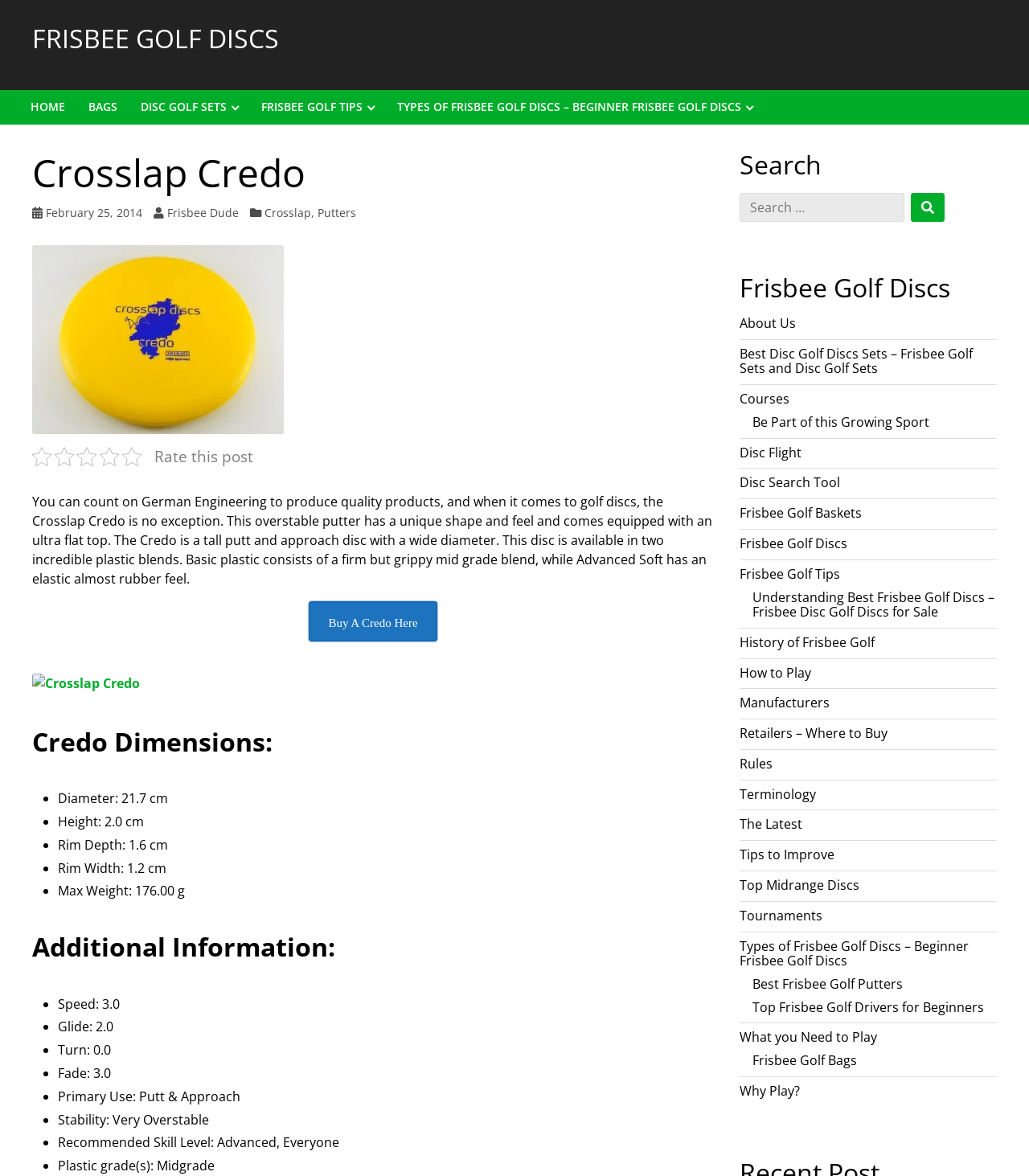Specify the bounding box coordinates of the region I need to click to perform the following instruction: "Rate this post". The coordinates must be four float numbers in the range of 0 to 1, i.e., [left, top, right, bottom].

[0.15, 0.379, 0.246, 0.397]